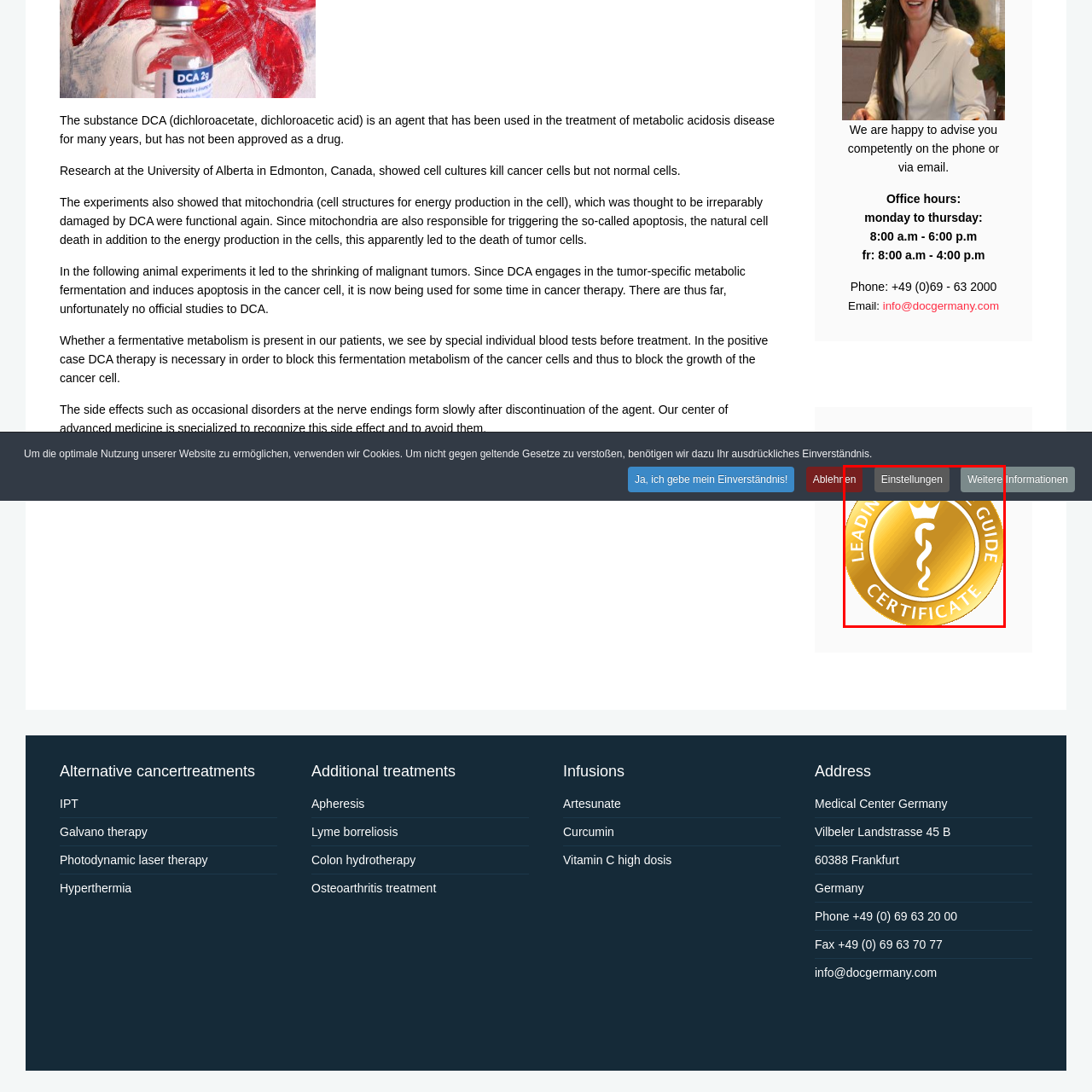Provide a comprehensive description of the image located within the red boundary.

The image features a striking gold certificate emblem, symbolizing a validated achievement in the medical field. Centrally displayed is a stylized medical caduceus, indicating a focus on healthcare and treatment excellence. Surrounding the emblem are the words "LEADING GUIDE" at the top and "CERTIFICATE" at the bottom, reinforcing its prestigious status. This emblem signifies recognition as a trusted authority in healthcare, likely awarded to institutions or professionals demonstrating high standards of care and expertise. The visual design conveys professionalism and authority, highlighting the commitment to quality in medical services.